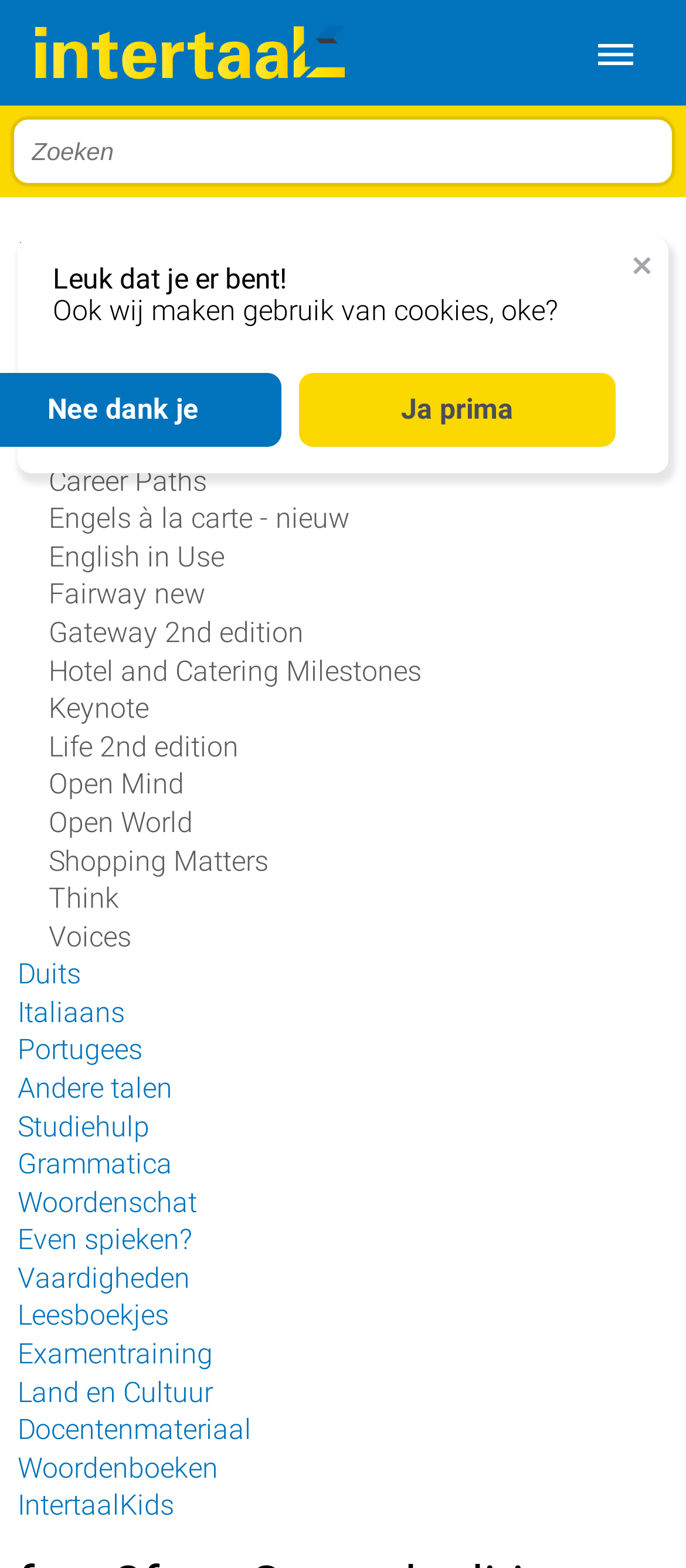What is the logo of the website?
Provide a comprehensive and detailed answer to the question.

The logo of the website is 'Logo Intertaal' which is an image located at the top left corner of the webpage.